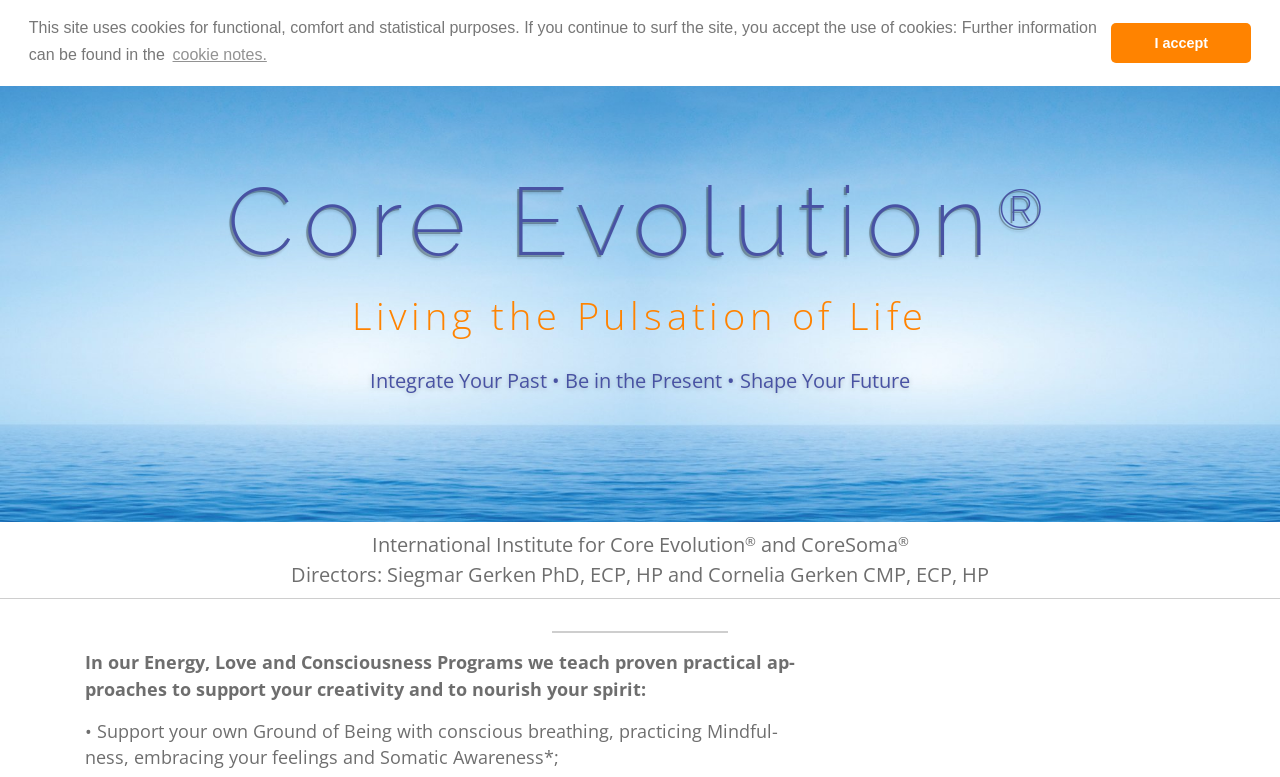What is the name of the other program offered by the institute?
Answer the question based on the image using a single word or a brief phrase.

CoreSoma